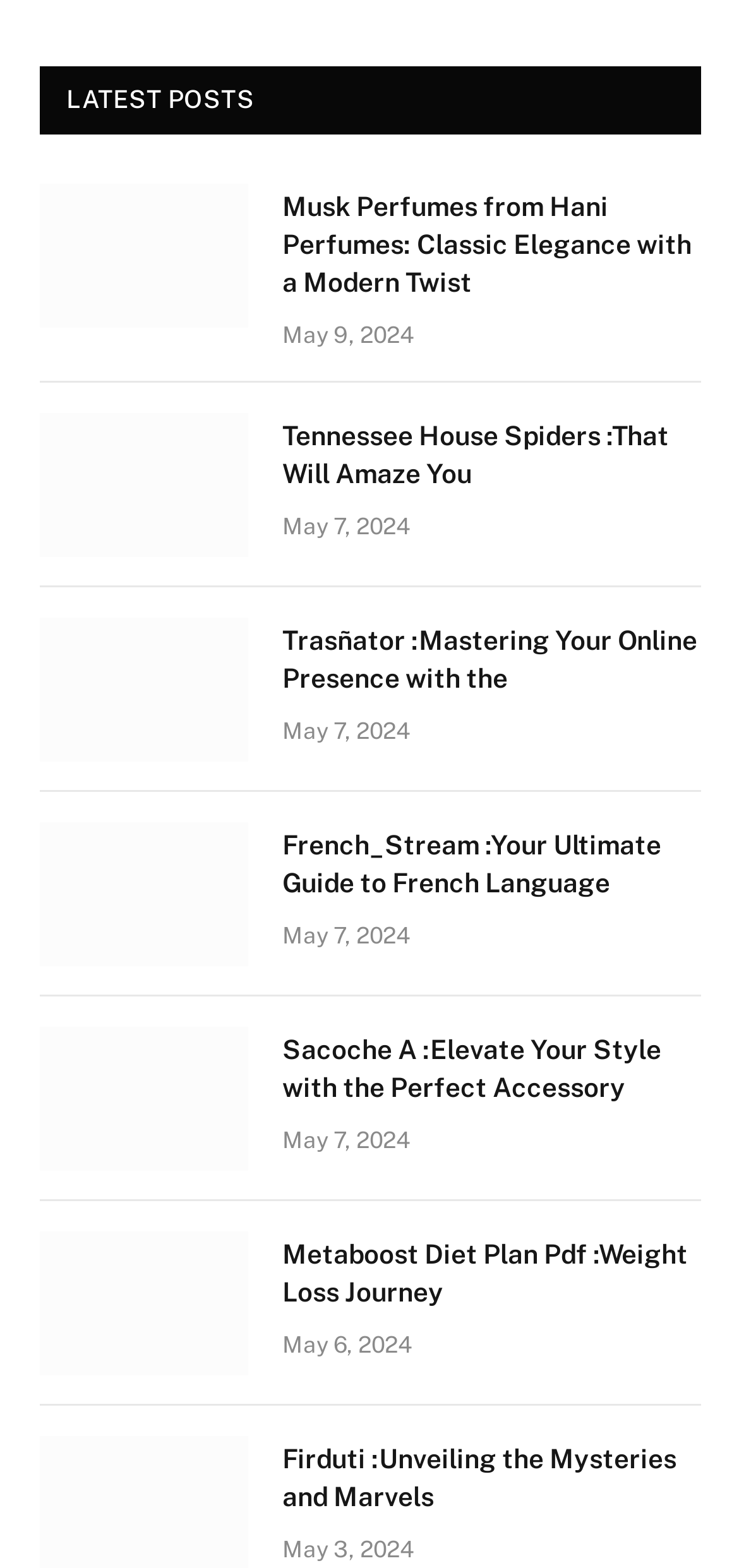Identify the bounding box coordinates of the clickable section necessary to follow the following instruction: "View the article about Tennessee House Spiders". The coordinates should be presented as four float numbers from 0 to 1, i.e., [left, top, right, bottom].

[0.054, 0.263, 0.336, 0.355]